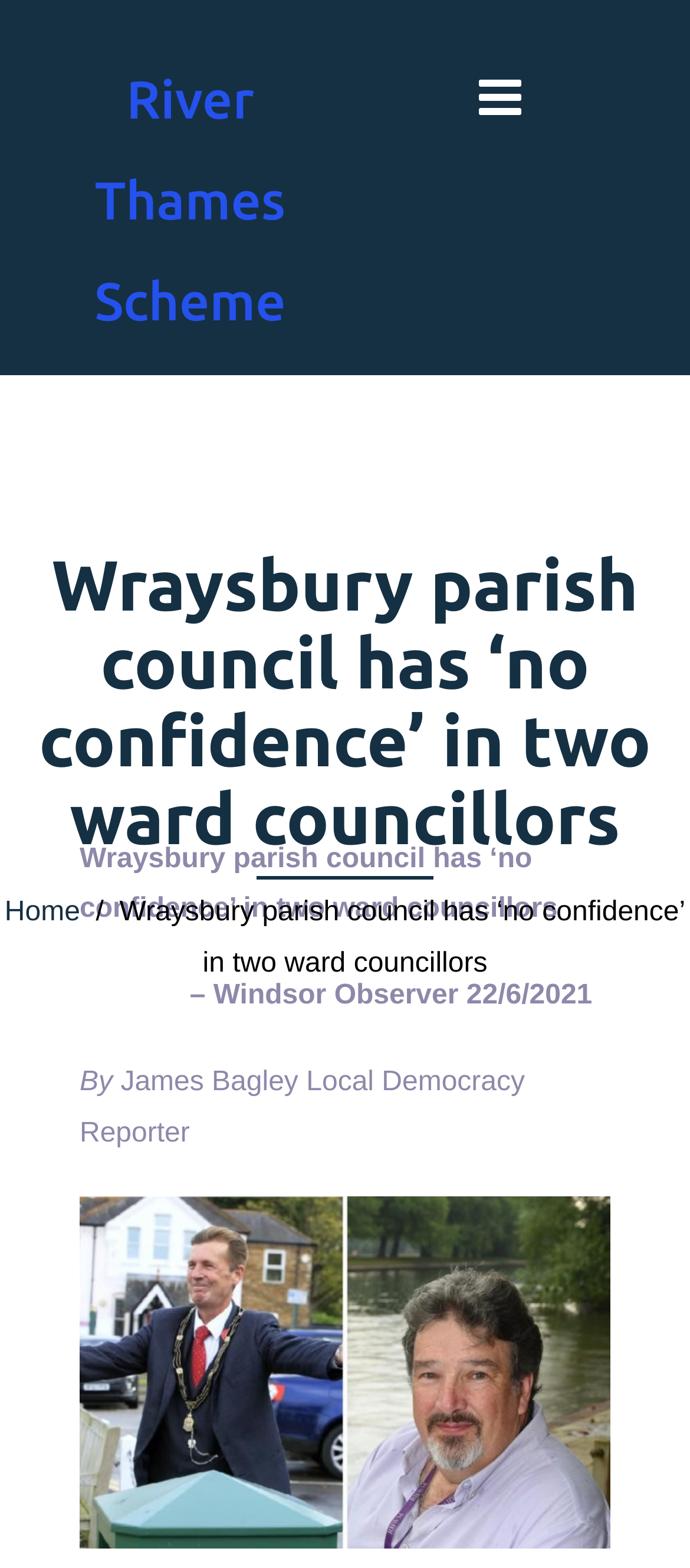Find the bounding box coordinates for the HTML element specified by: "River Thames Scheme".

[0.137, 0.044, 0.414, 0.211]